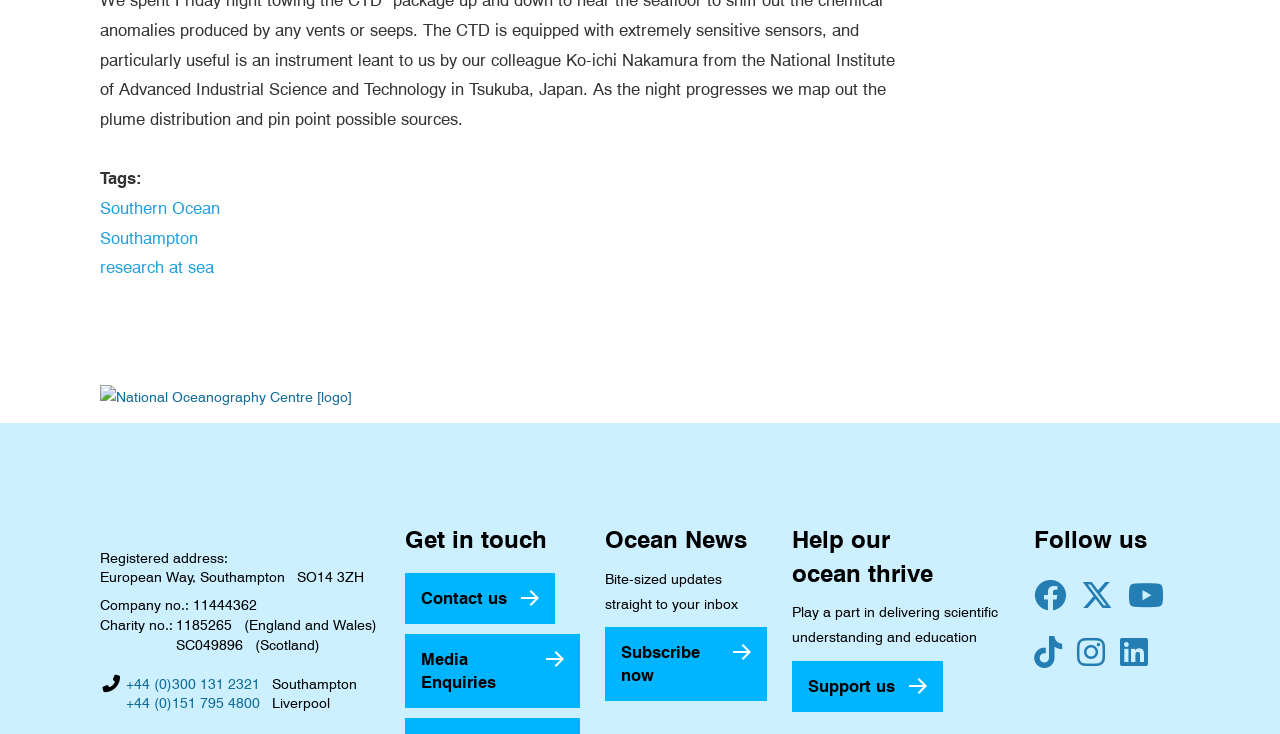What is the name of the organization?
From the details in the image, provide a complete and detailed answer to the question.

I found the answer by looking at the logo and the text next to it, which says 'National Oceanography Centre [logo]'. This suggests that the organization's name is National Oceanography Centre.